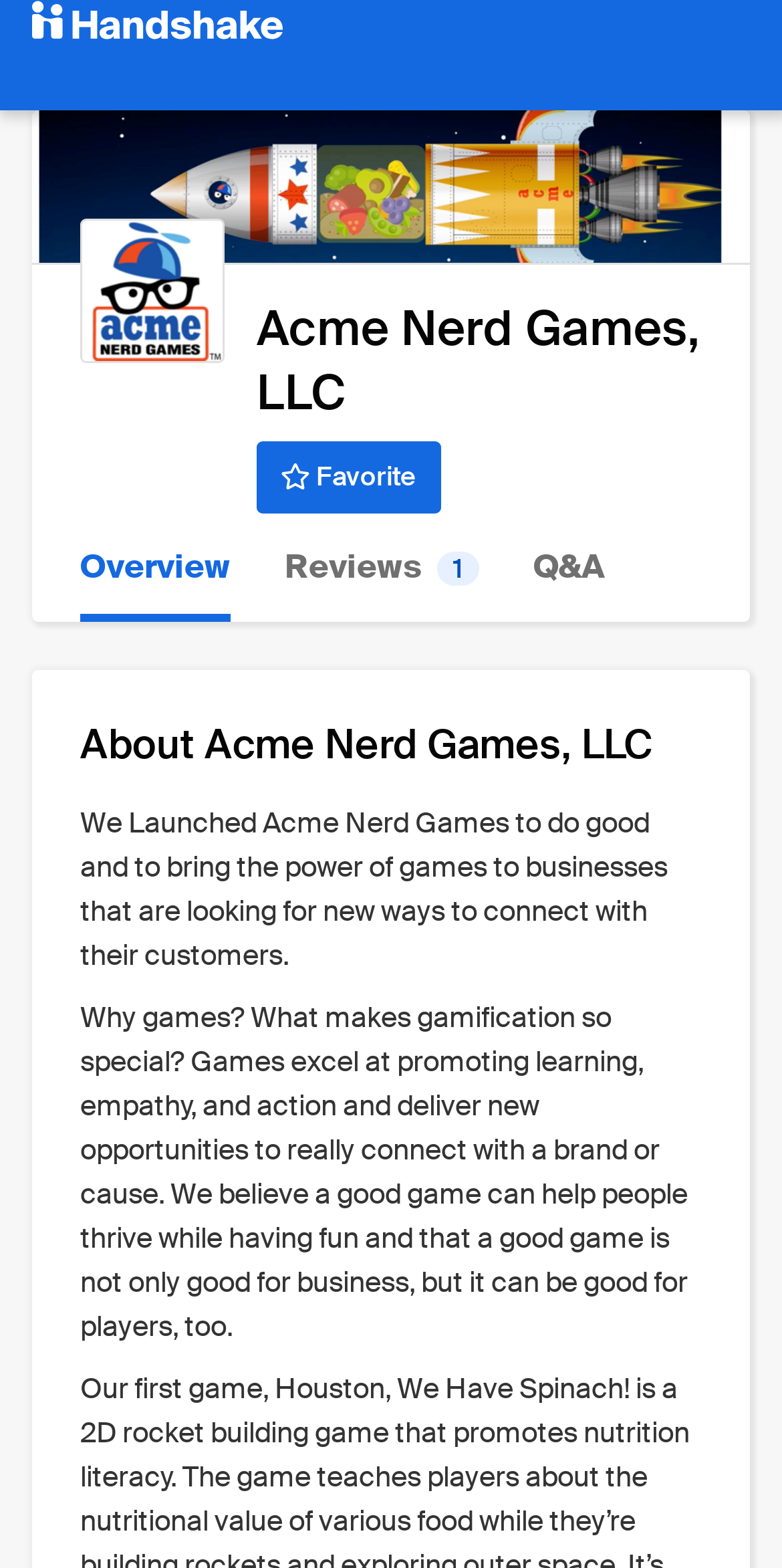Give a one-word or short phrase answer to this question: 
What is the purpose of the 'Favorite' button?

To favorite the company